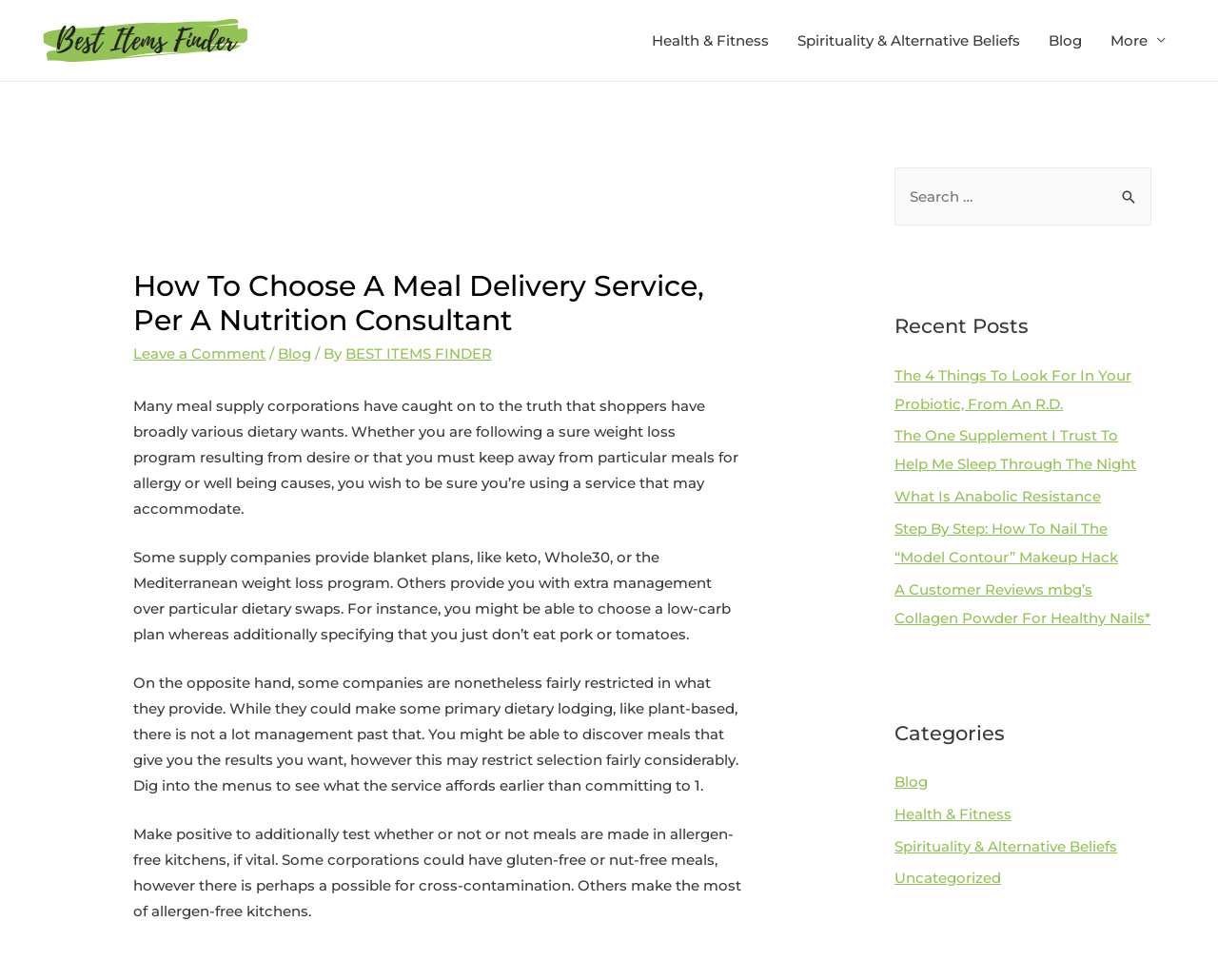Determine the bounding box coordinates of the clickable region to follow the instruction: "Explore the Health & Fitness category".

[0.523, 0.012, 0.643, 0.07]